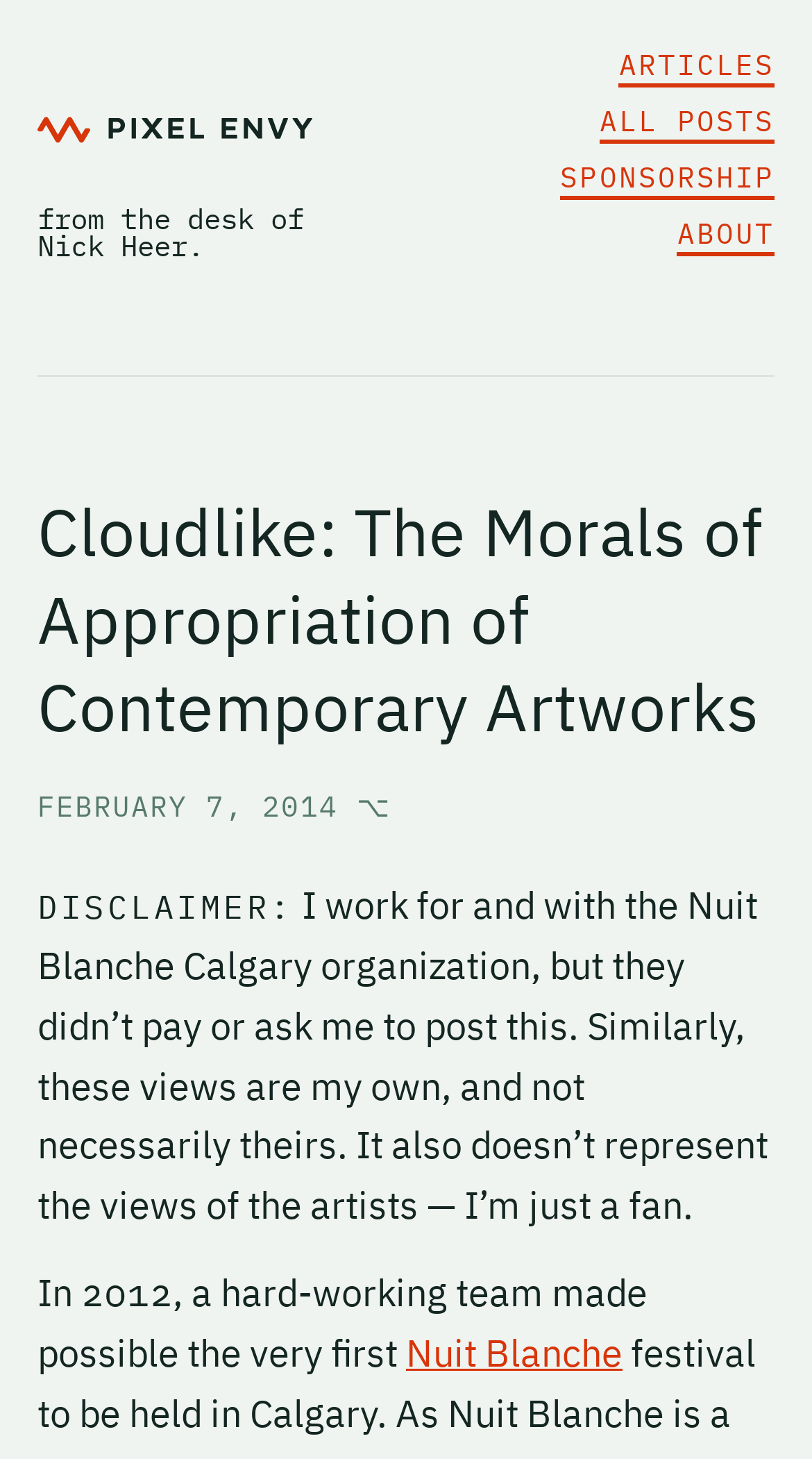Bounding box coordinates are to be given in the format (top-left x, top-left y, bottom-right x, bottom-right y). All values must be floating point numbers between 0 and 1. Provide the bounding box coordinate for the UI element described as: Latest Products

None